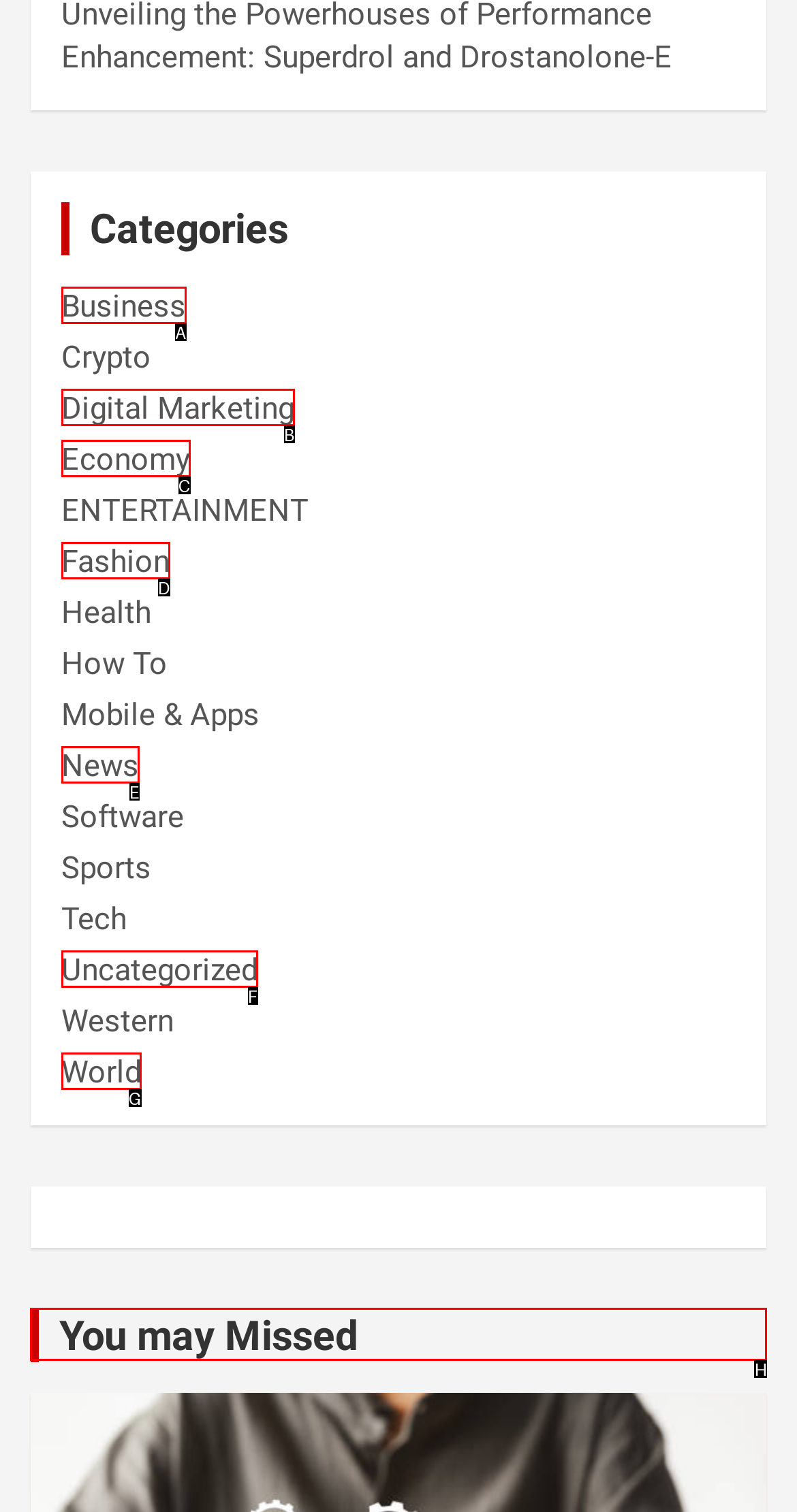To complete the instruction: View You may Missed section, which HTML element should be clicked?
Respond with the option's letter from the provided choices.

H